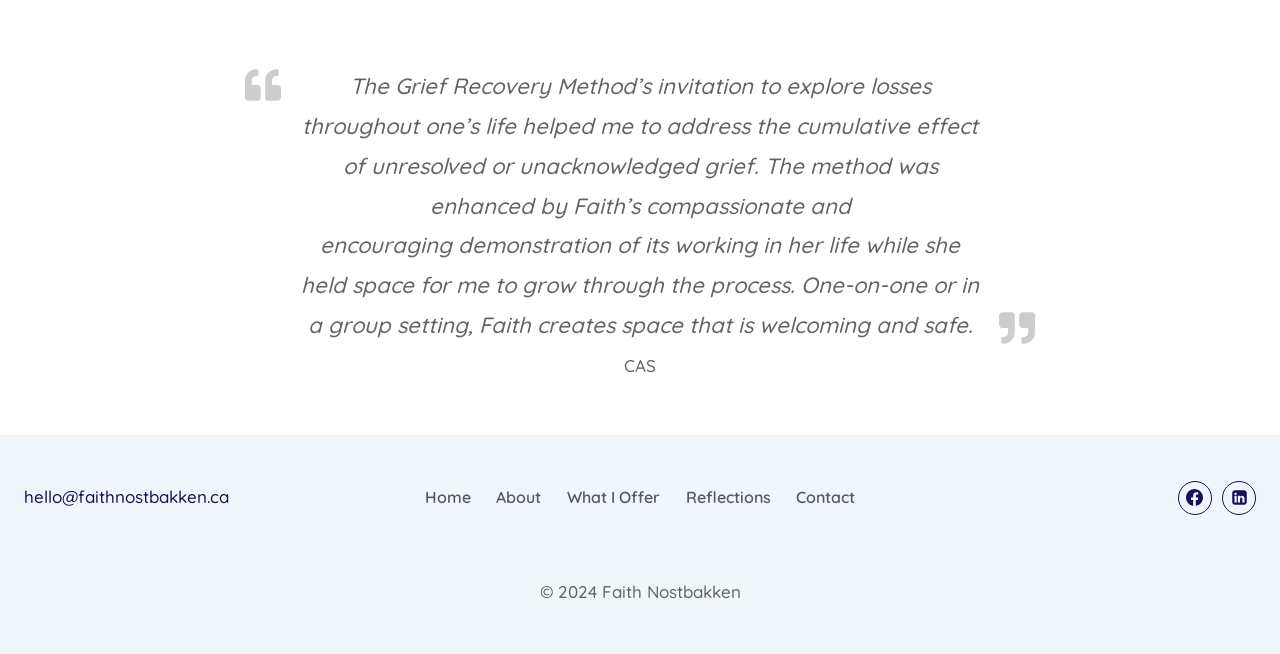Answer the following inquiry with a single word or phrase:
What is the copyright year?

2024